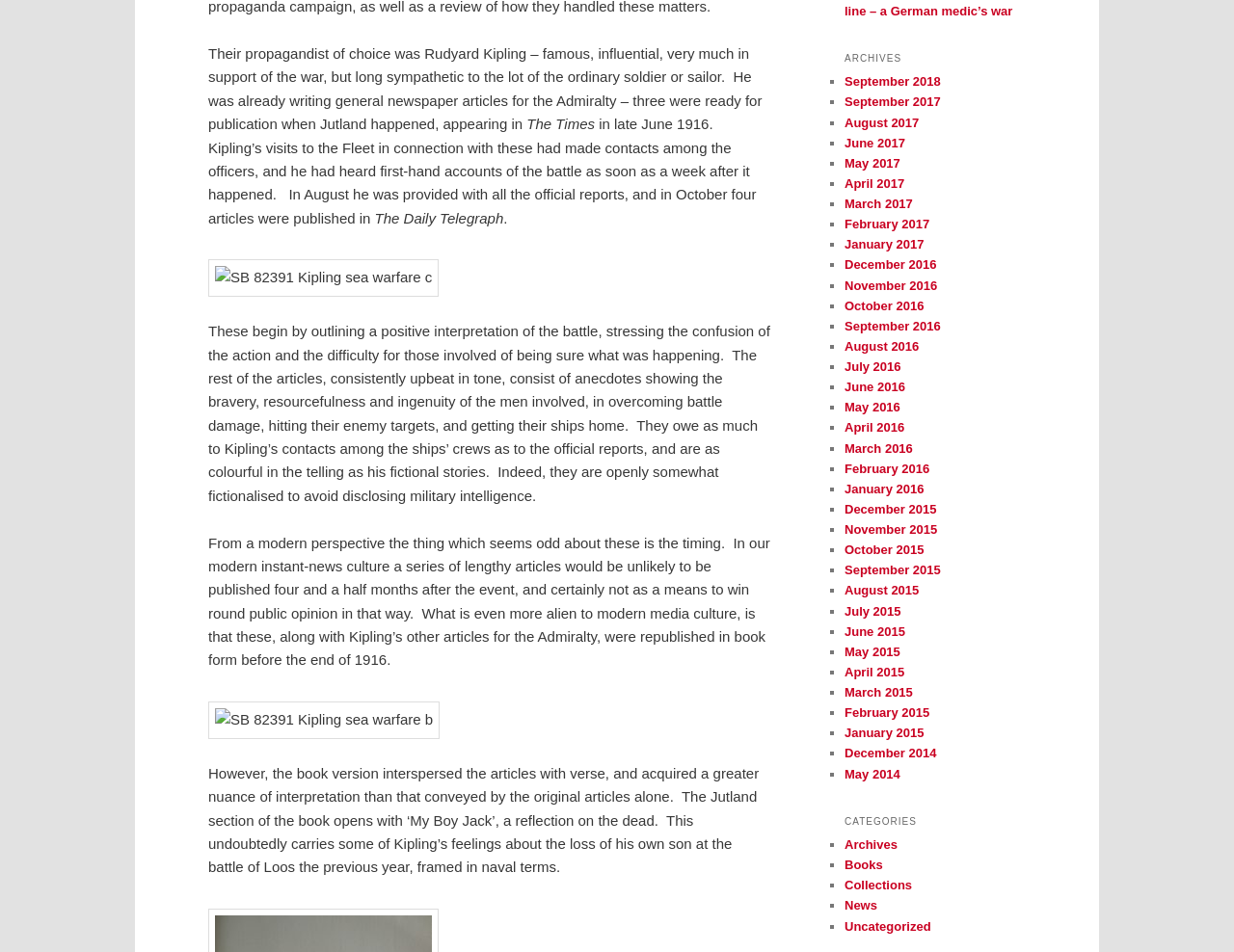Provide the bounding box coordinates of the area you need to click to execute the following instruction: "View 'The Times'".

[0.427, 0.122, 0.482, 0.139]